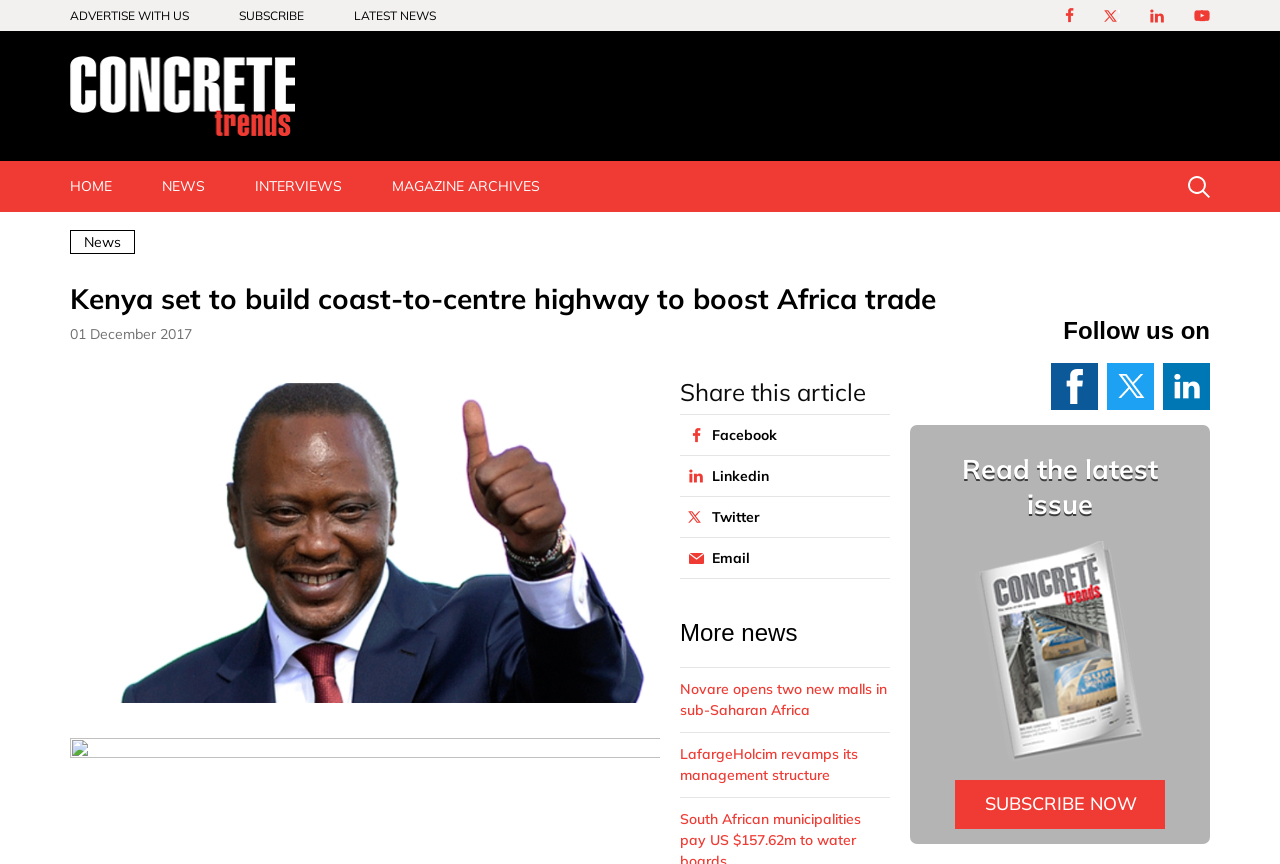Please determine the heading text of this webpage.

Kenya set to build coast-to-centre highway to boost Africa trade